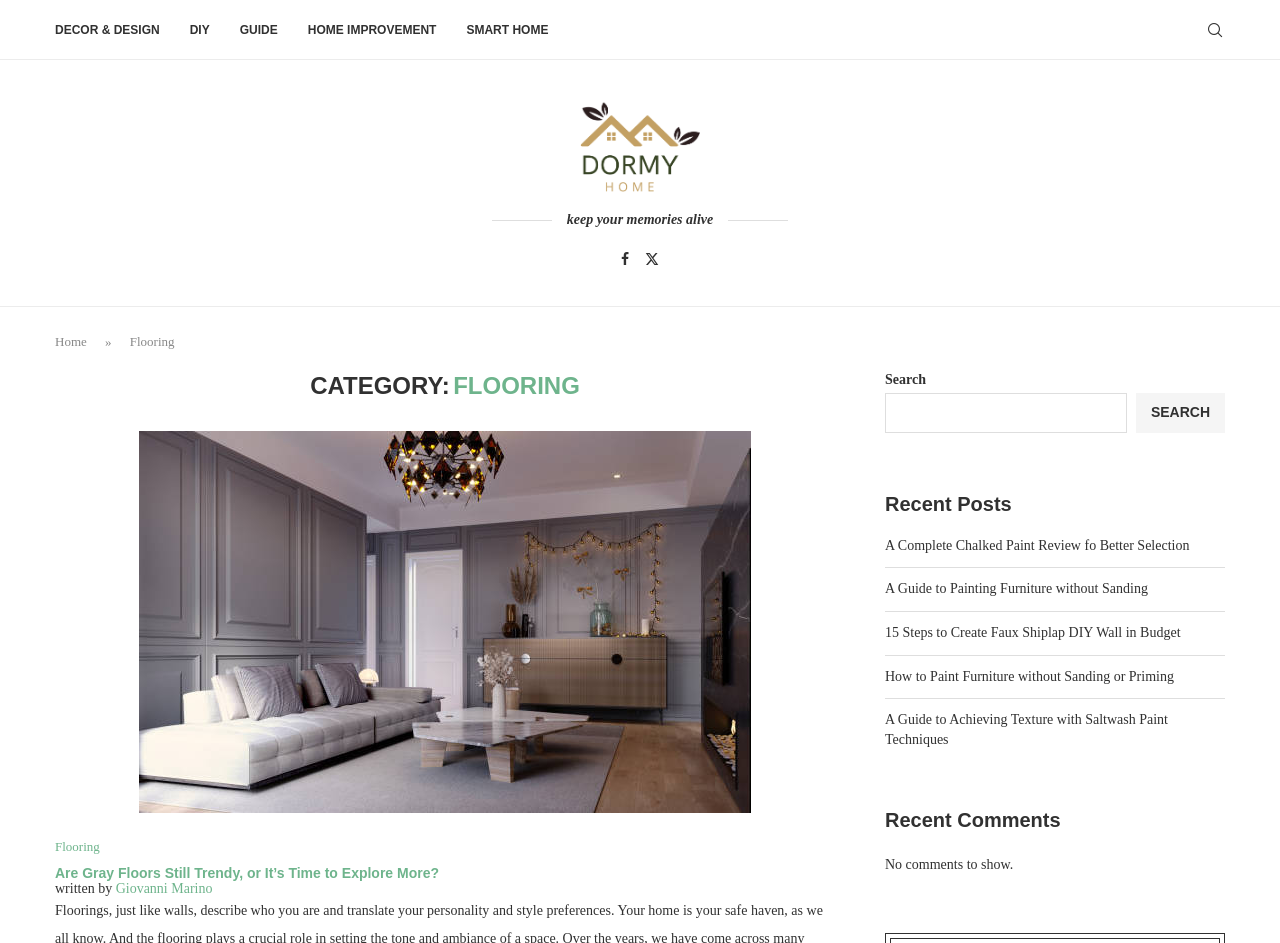What is the title of the first article on the webpage?
Using the image as a reference, answer with just one word or a short phrase.

Are Gray Floors Still Trendy, or It’s Time to Explore More?